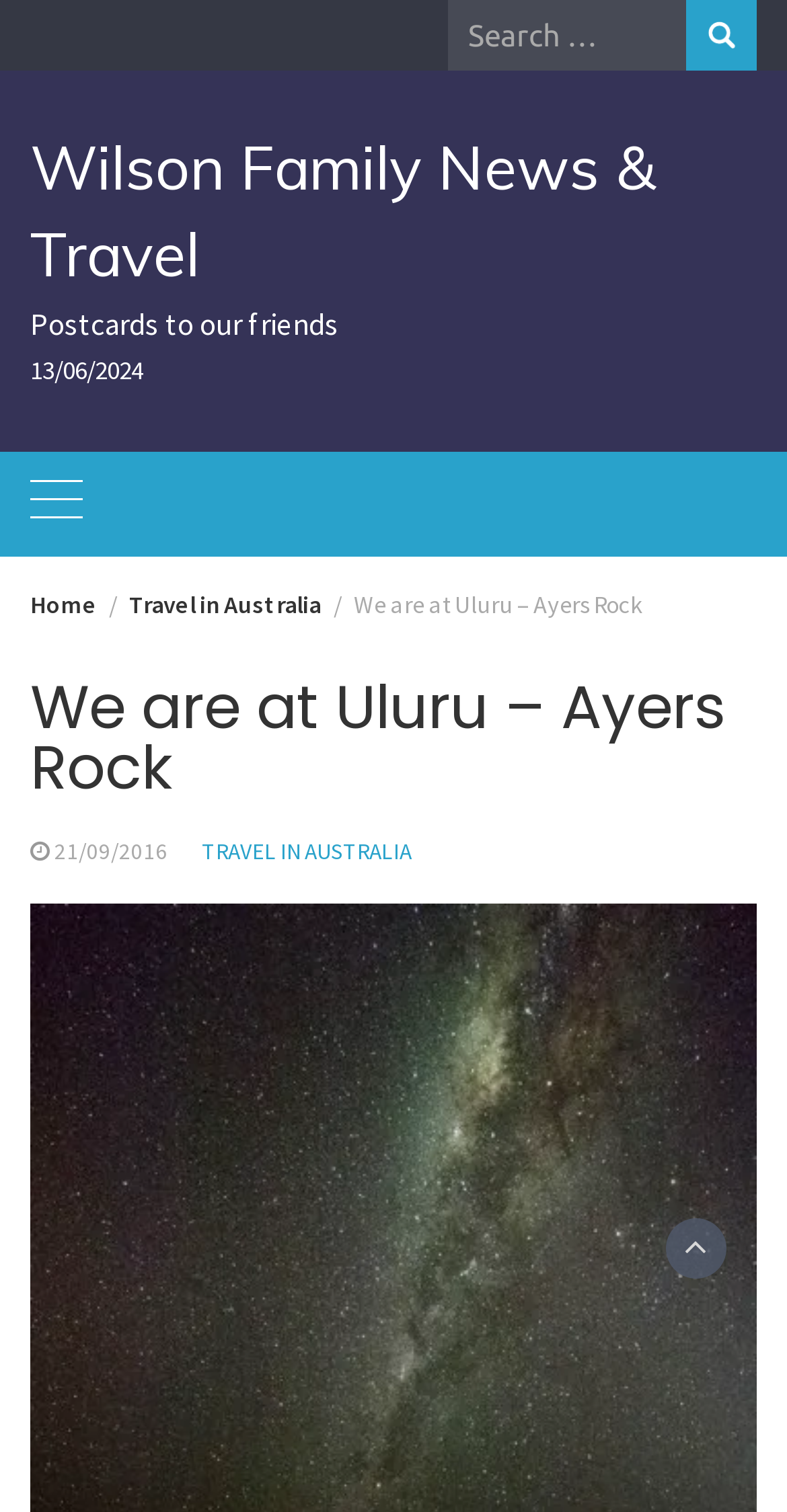Given the description: "parent_node: Search for: value="Search"", determine the bounding box coordinates of the UI element. The coordinates should be formatted as four float numbers between 0 and 1, [left, top, right, bottom].

[0.872, 0.0, 0.962, 0.047]